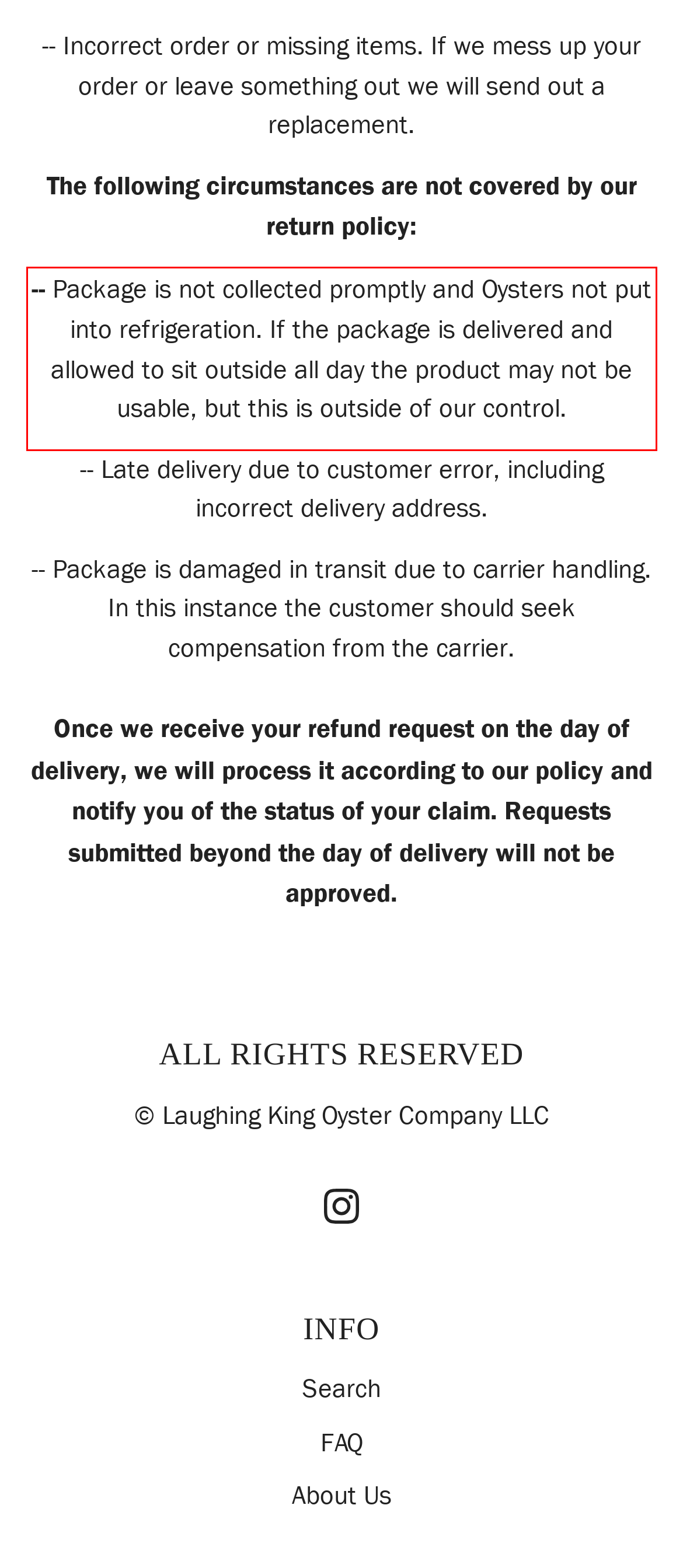Please look at the webpage screenshot and extract the text enclosed by the red bounding box.

-- Package is not collected promptly and Oysters not put into refrigeration. If the package is delivered and allowed to sit outside all day the product may not be usable, but this is outside of our control.